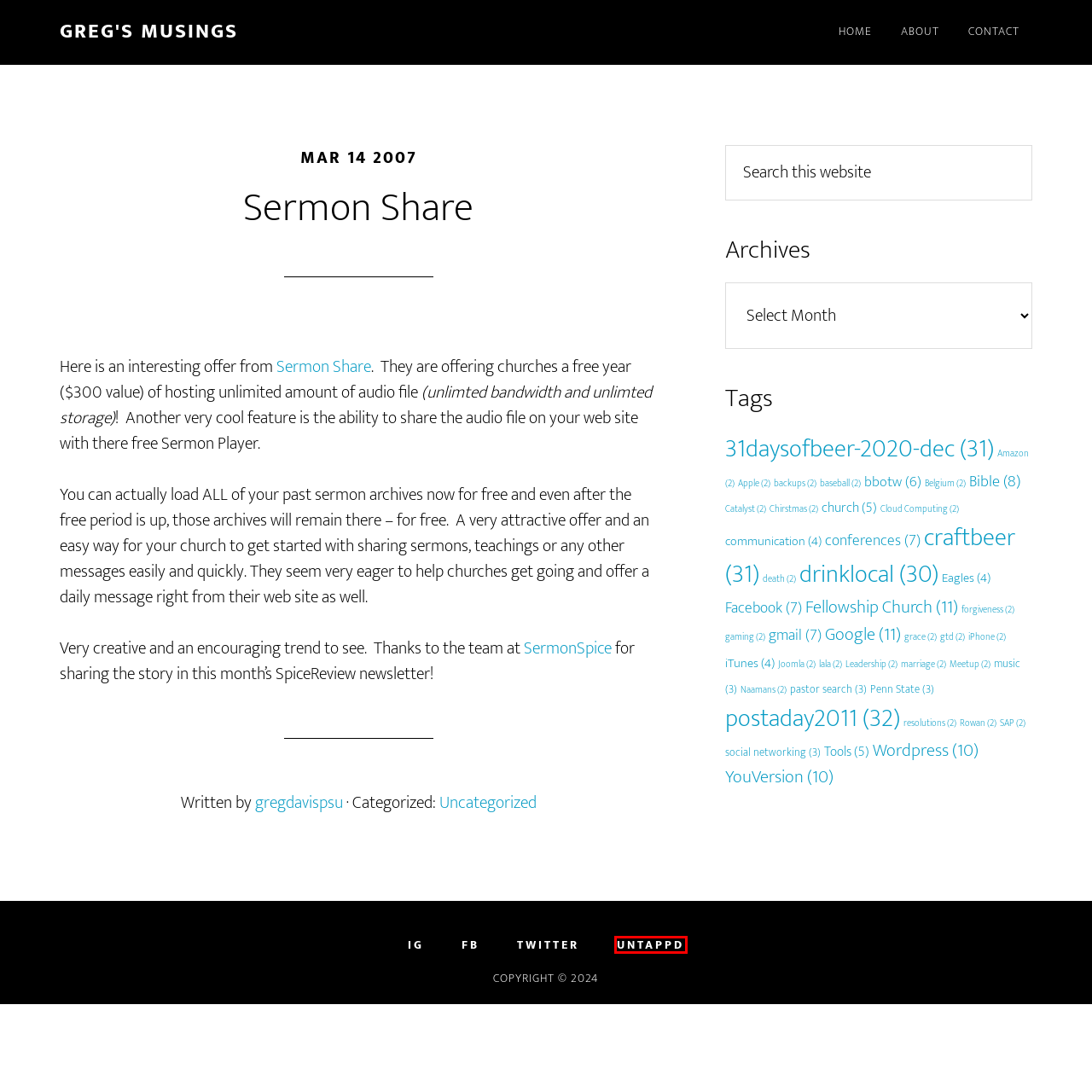Provided is a screenshot of a webpage with a red bounding box around an element. Select the most accurate webpage description for the page that appears after clicking the highlighted element. Here are the candidates:
A. gregdavispsu
B. forgiveness
C. postaday2011
D. Apple
E. Greg Davis on Untappd
F. drinklocal
G. gaming
H. Eagles

E